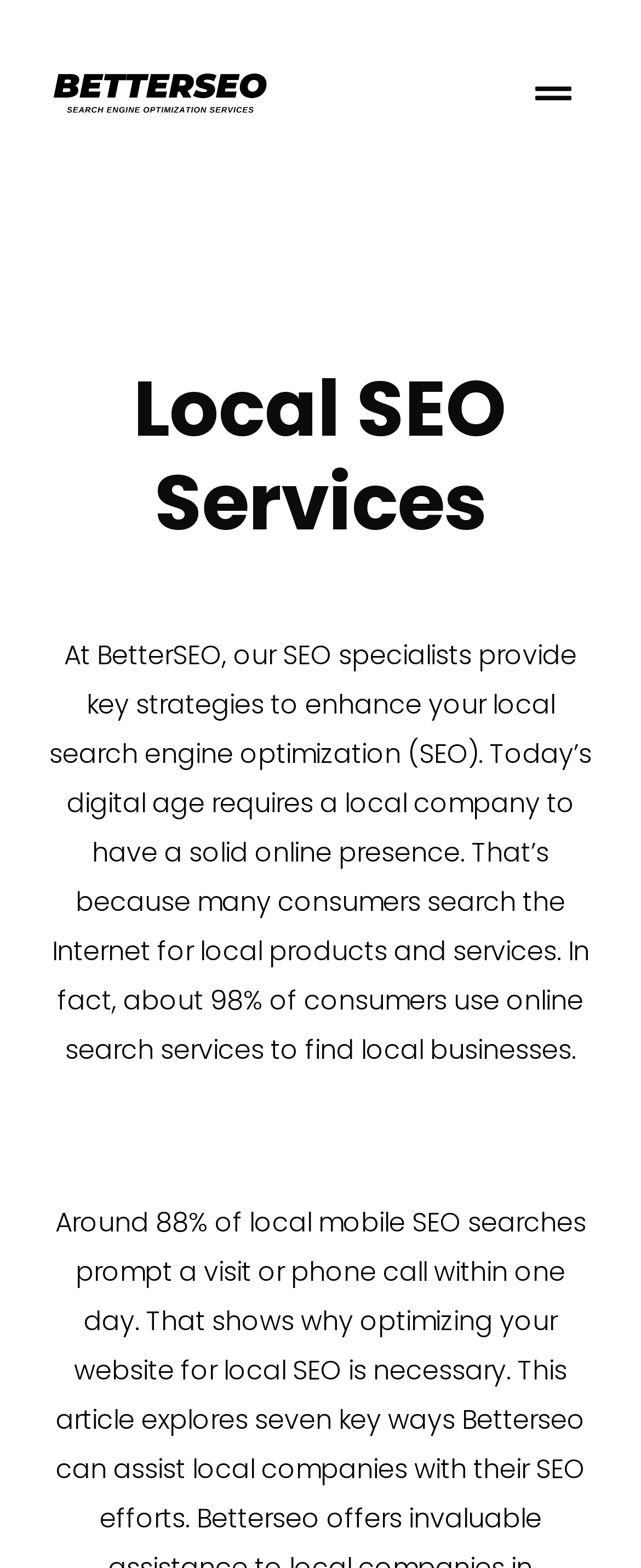Can you extract the headline from the webpage for me?

Local SEO Services